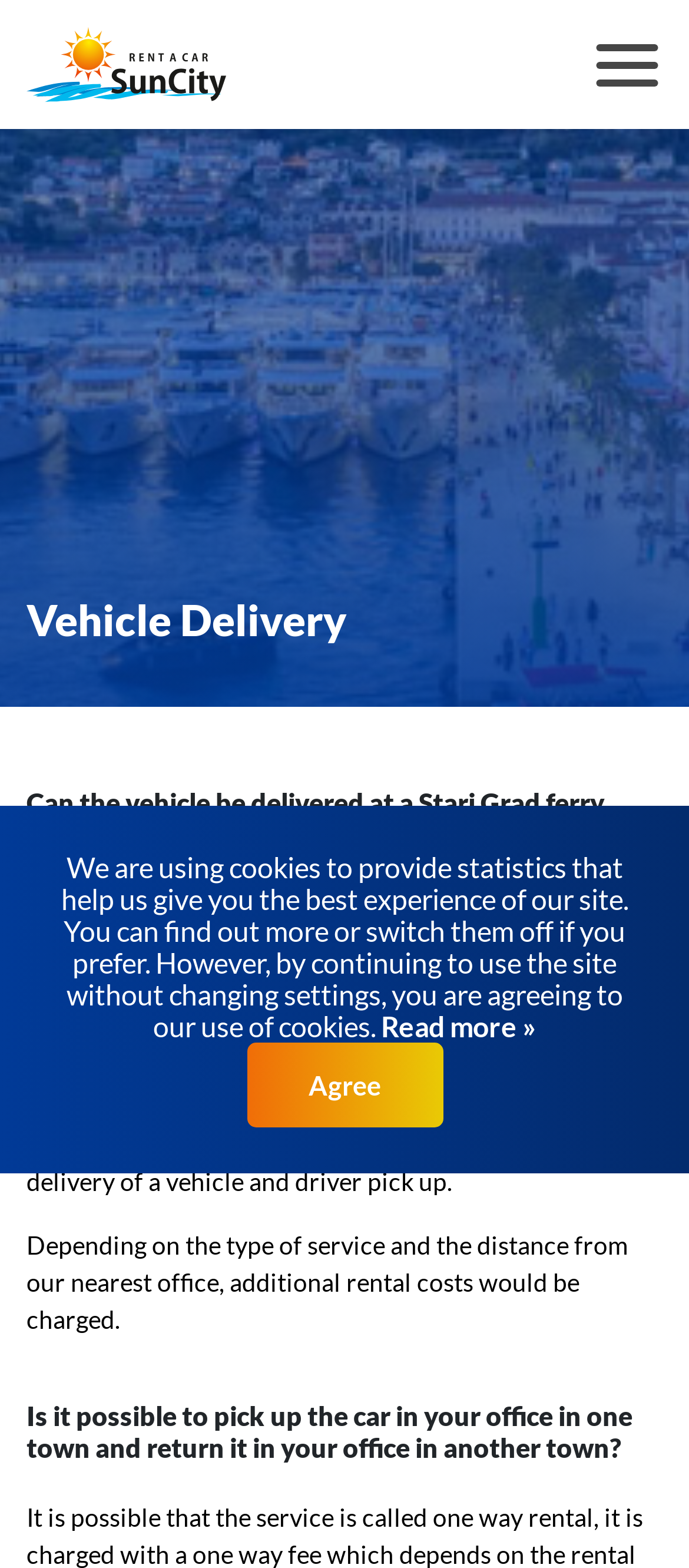Please answer the following question using a single word or phrase: 
What is the logo on the top left?

SunCity logo